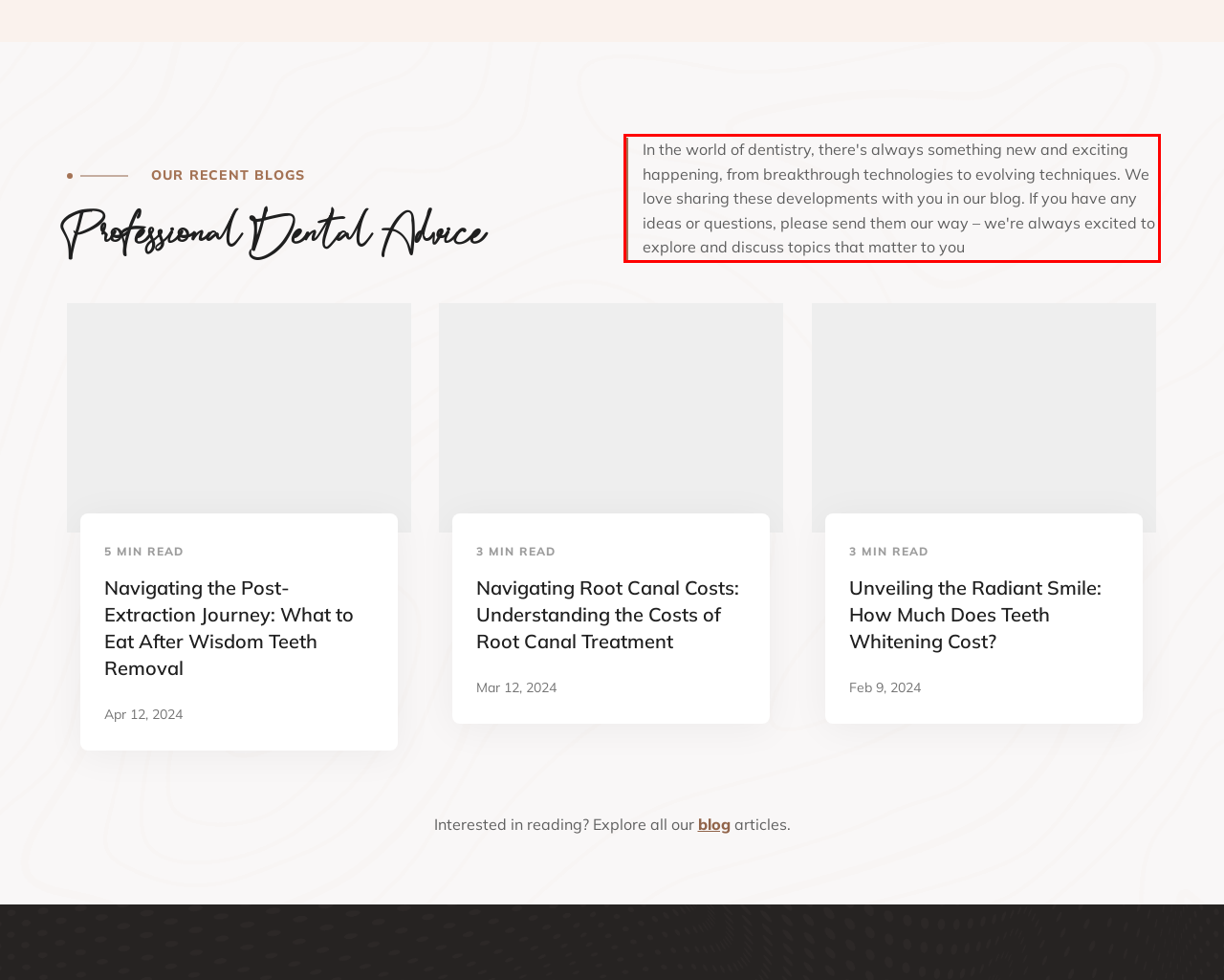You have a webpage screenshot with a red rectangle surrounding a UI element. Extract the text content from within this red bounding box.

In the world of dentistry, there's always something new and exciting happening, from breakthrough technologies to evolving techniques. We love sharing these developments with you in our blog. If you have any ideas or questions, please send them our way – we're always excited to explore and discuss topics that matter to you